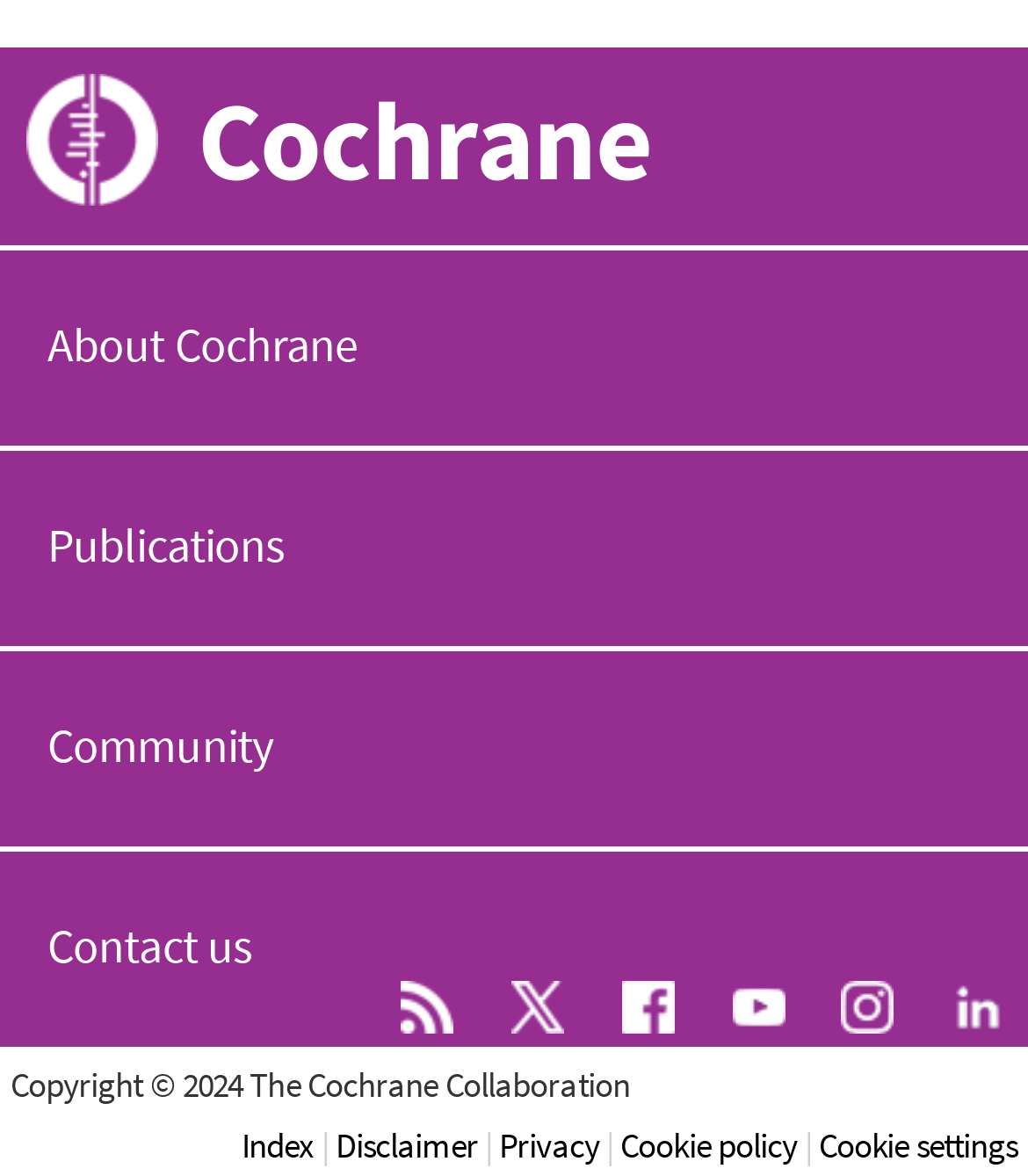Provide a one-word or brief phrase answer to the question:
What is the year of copyright?

2024